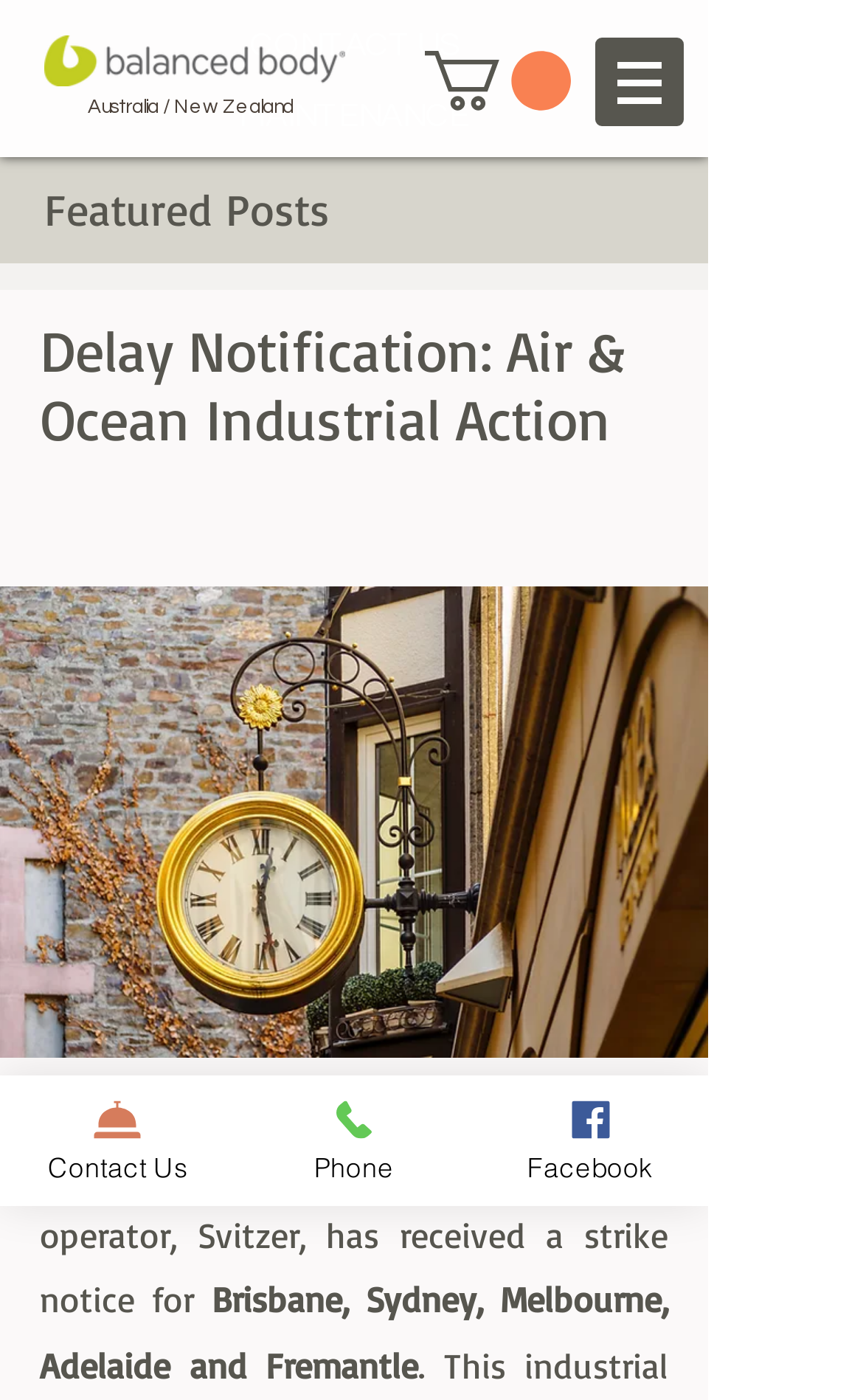Please give a succinct answer using a single word or phrase:
How many cities are affected by the strike?

Five